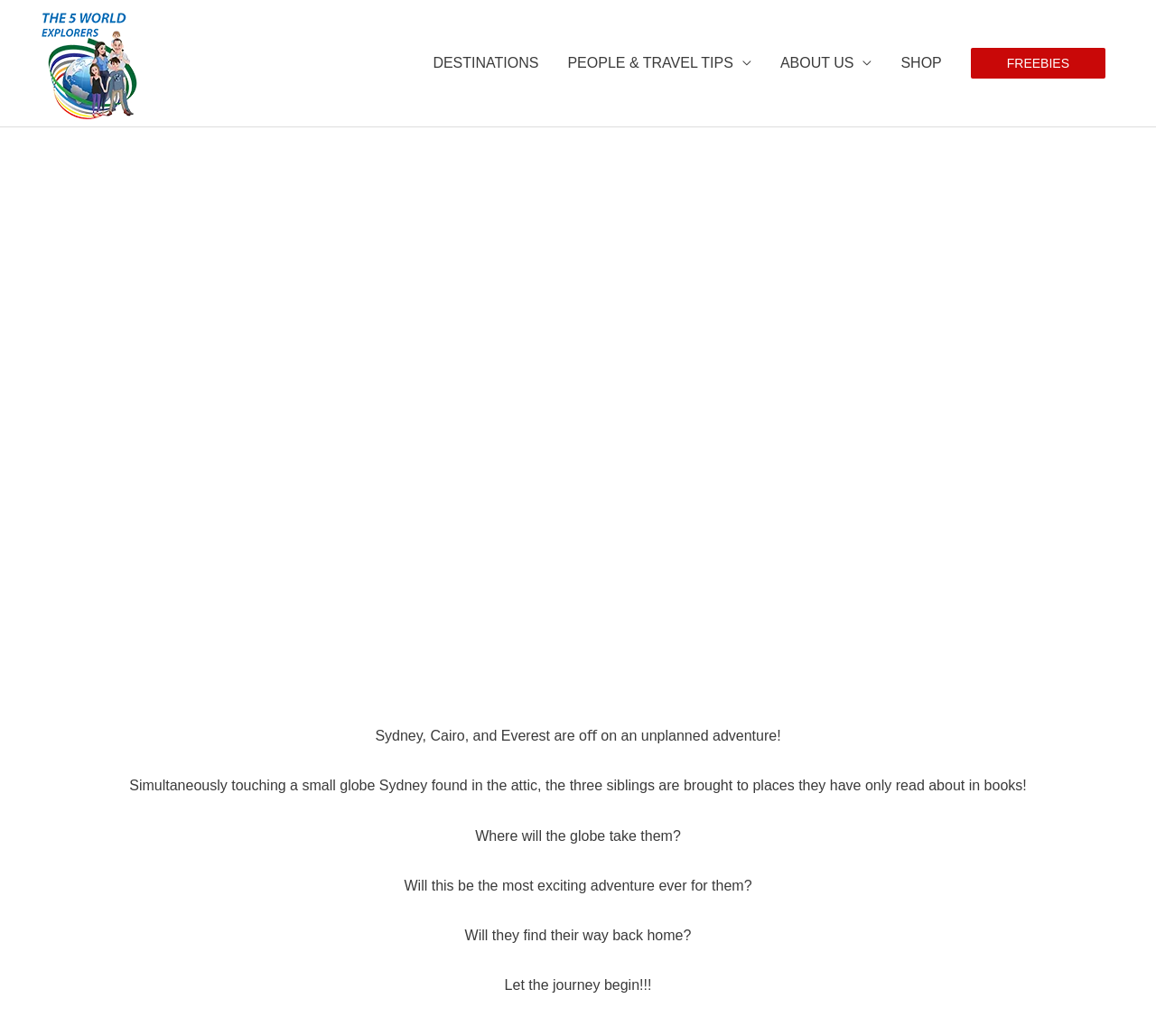Answer the question below in one word or phrase:
What is the name of the book?

The Adventure Globe